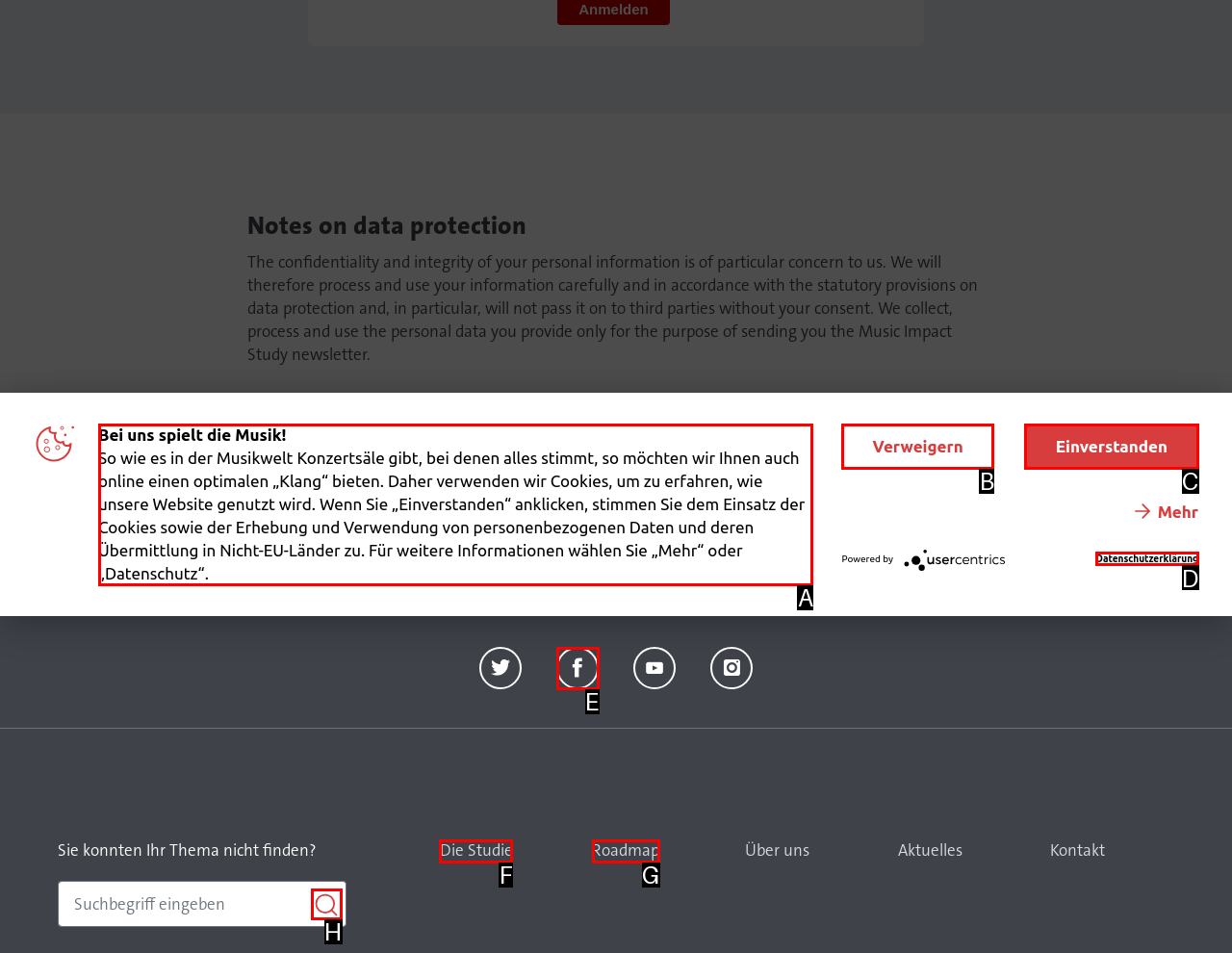Choose the letter of the UI element that aligns with the following description: Einverstanden
State your answer as the letter from the listed options.

C